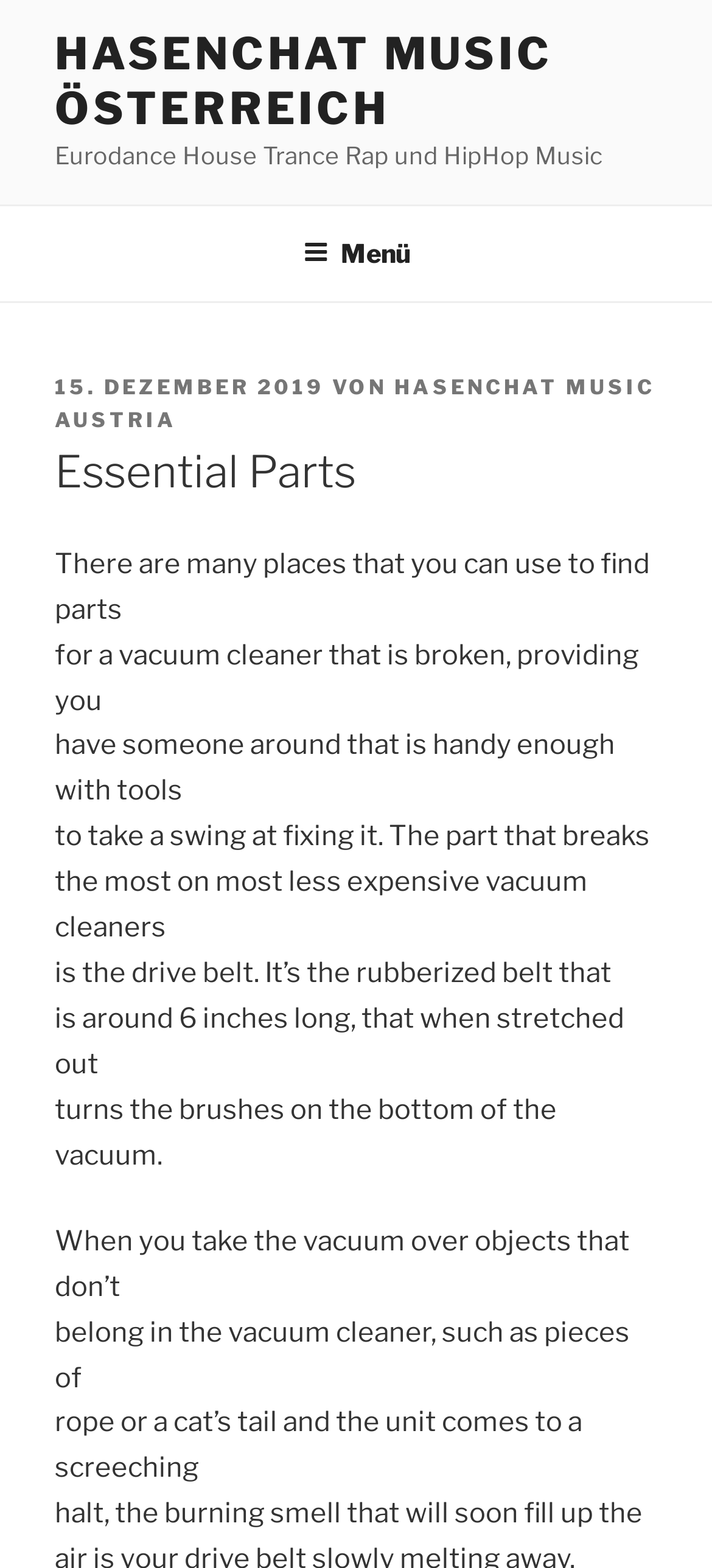What is the type of music mentioned?
Using the image as a reference, give a one-word or short phrase answer.

Eurodance House Trance Rap und HipHop